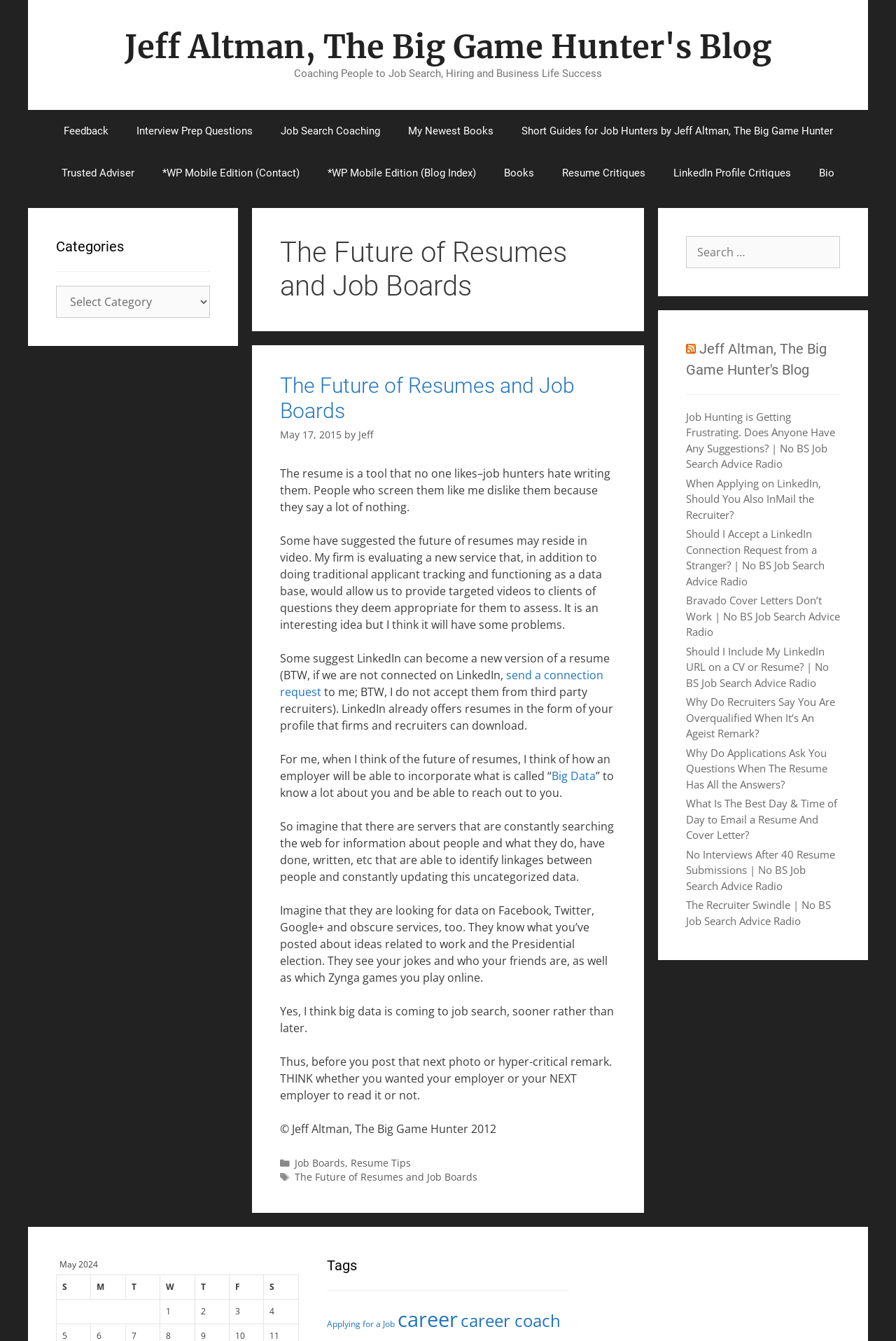Determine the bounding box coordinates of the clickable region to follow the instruction: "visit the 'Resume Critiques' page".

[0.612, 0.113, 0.736, 0.144]